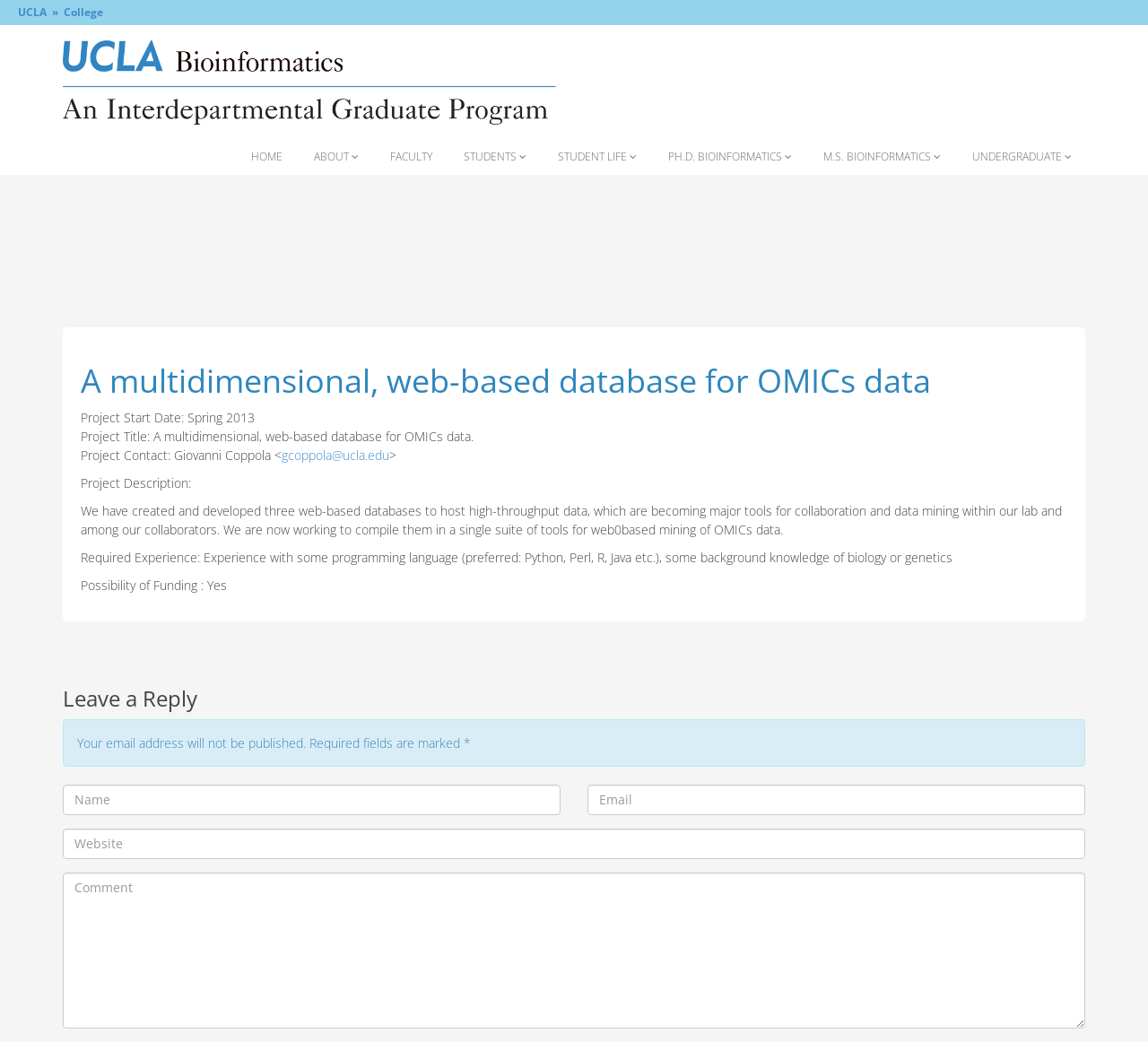Find the bounding box coordinates of the element I should click to carry out the following instruction: "Leave a reply".

[0.055, 0.659, 0.945, 0.682]